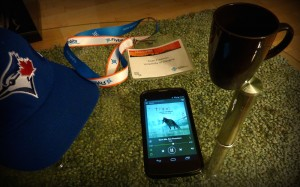Identify and describe all the elements present in the image.

The image captures a cozy tabletop scene that reflects a moment of casual relaxation and productivity. Featured prominently is a smartphone displaying a music player interface, showcasing a track playing with an artistic cover—likely indicating a relaxed vibe. Next to the phone lies a sleek, modern silver pen, hinting at a creative or academic endeavor. 

A dark ceramic mug, possibly filled with a warm beverage, sits nearby, adding to the inviting atmosphere. Adjacent to these items, a bright blue baseball cap, adorned with the logo of the Toronto Blue Jays, suggests a sporty flair or a connection to baseball fandom. The scene is completed with a colorful lanyard and a badge, indicating attendance at an event, perhaps related to the Mobile HCI conference, enhancing the context of engagement with technology and innovation. 

Overall, this arrangement portrays a blend of leisure and focus, making it an appealing setup for someone balancing work and relaxation after a day filled with insights from inspiring talks and discussions.